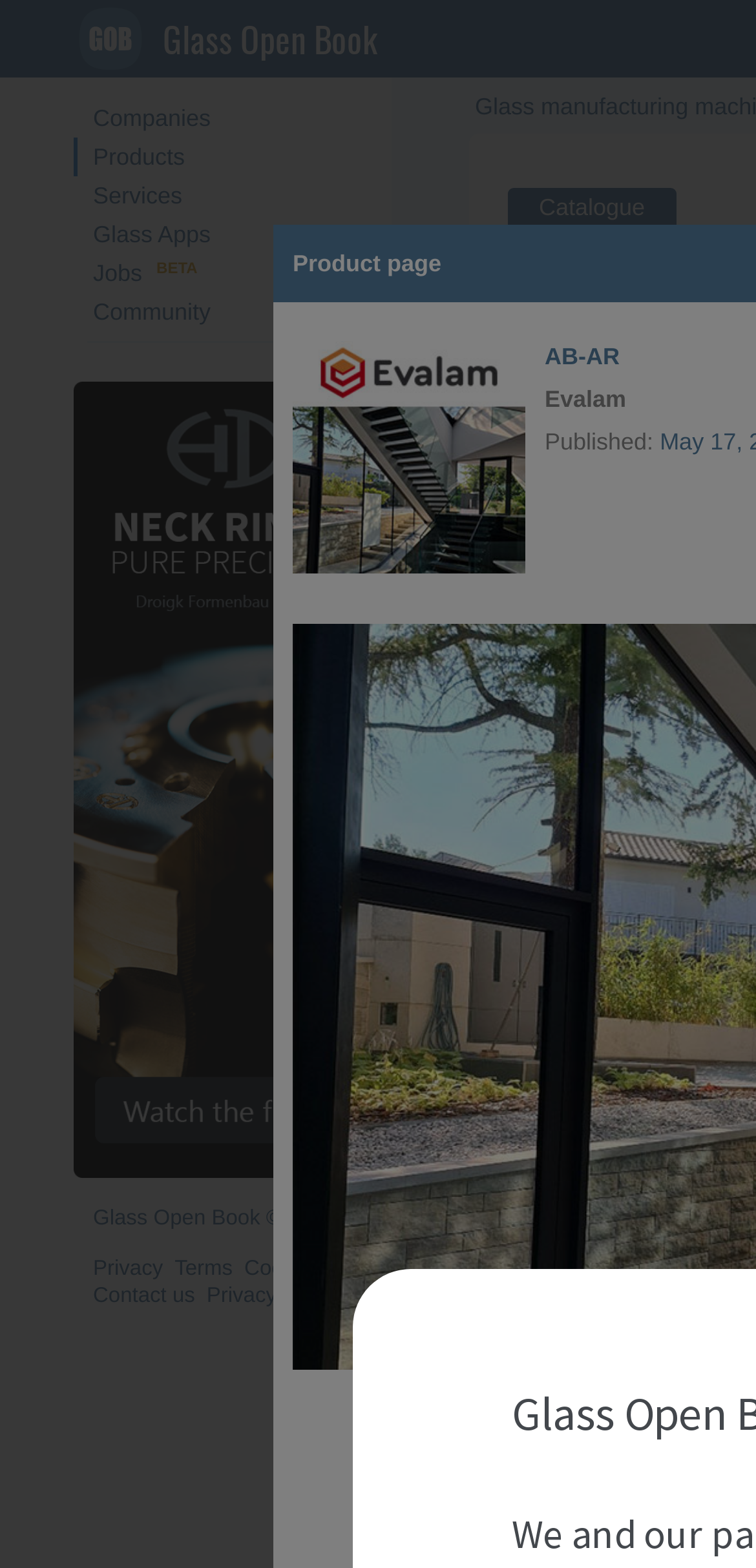What is the purpose of the 'Jobs BETA' link?
Please utilize the information in the image to give a detailed response to the question.

The purpose of the 'Jobs BETA' link can be inferred as providing job opportunities or career information, although the exact details are not specified on the webpage.